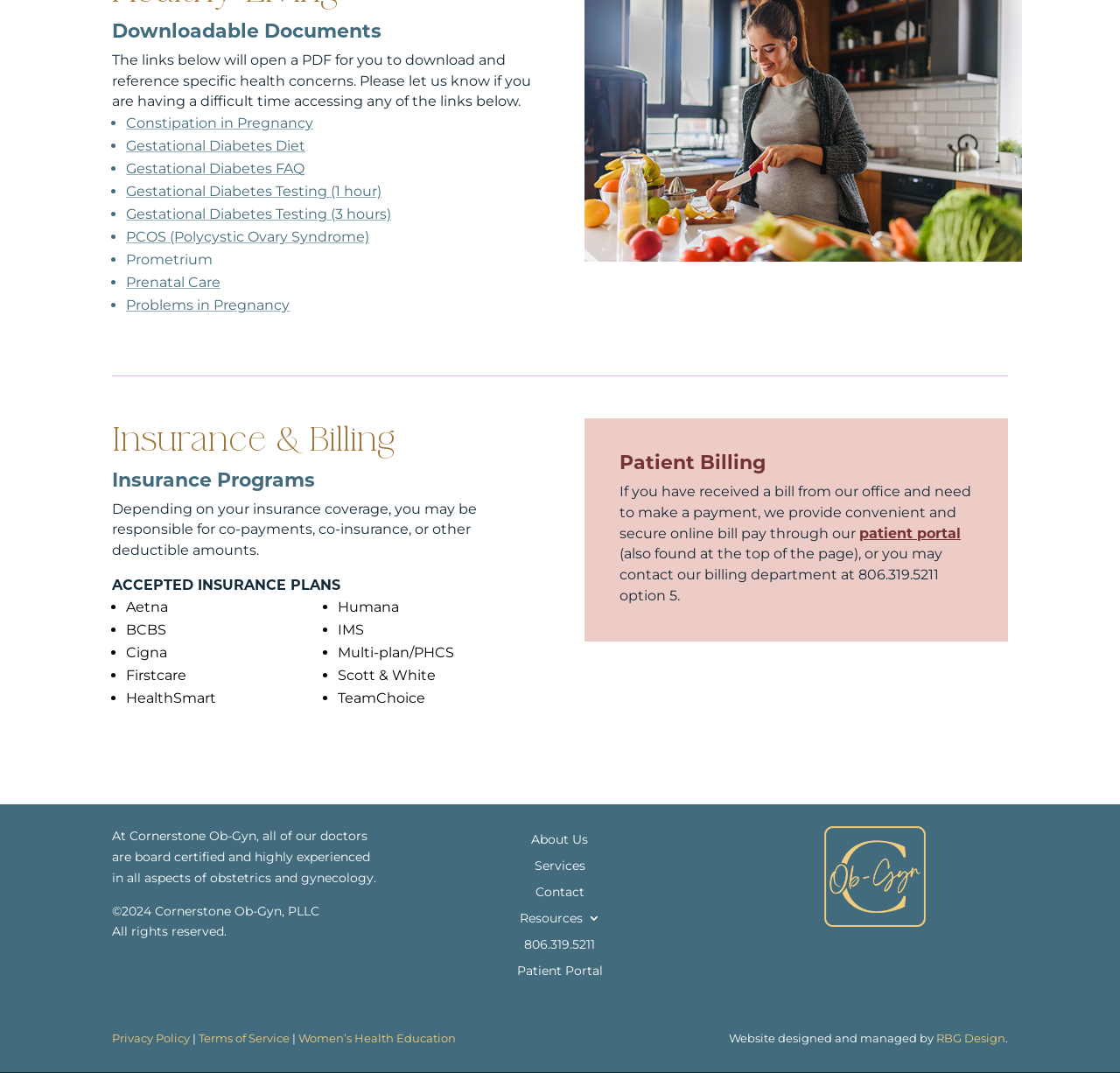Please identify the bounding box coordinates of the element I should click to complete this instruction: 'Learn about Insurance Programs'. The coordinates should be given as four float numbers between 0 and 1, like this: [left, top, right, bottom].

[0.1, 0.438, 0.478, 0.465]